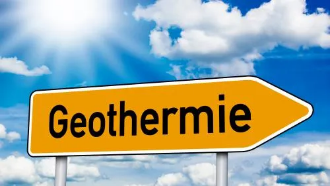What is the theme of the event mentioned in the caption?
Answer the question based on the image using a single word or a brief phrase.

Sustainable energy